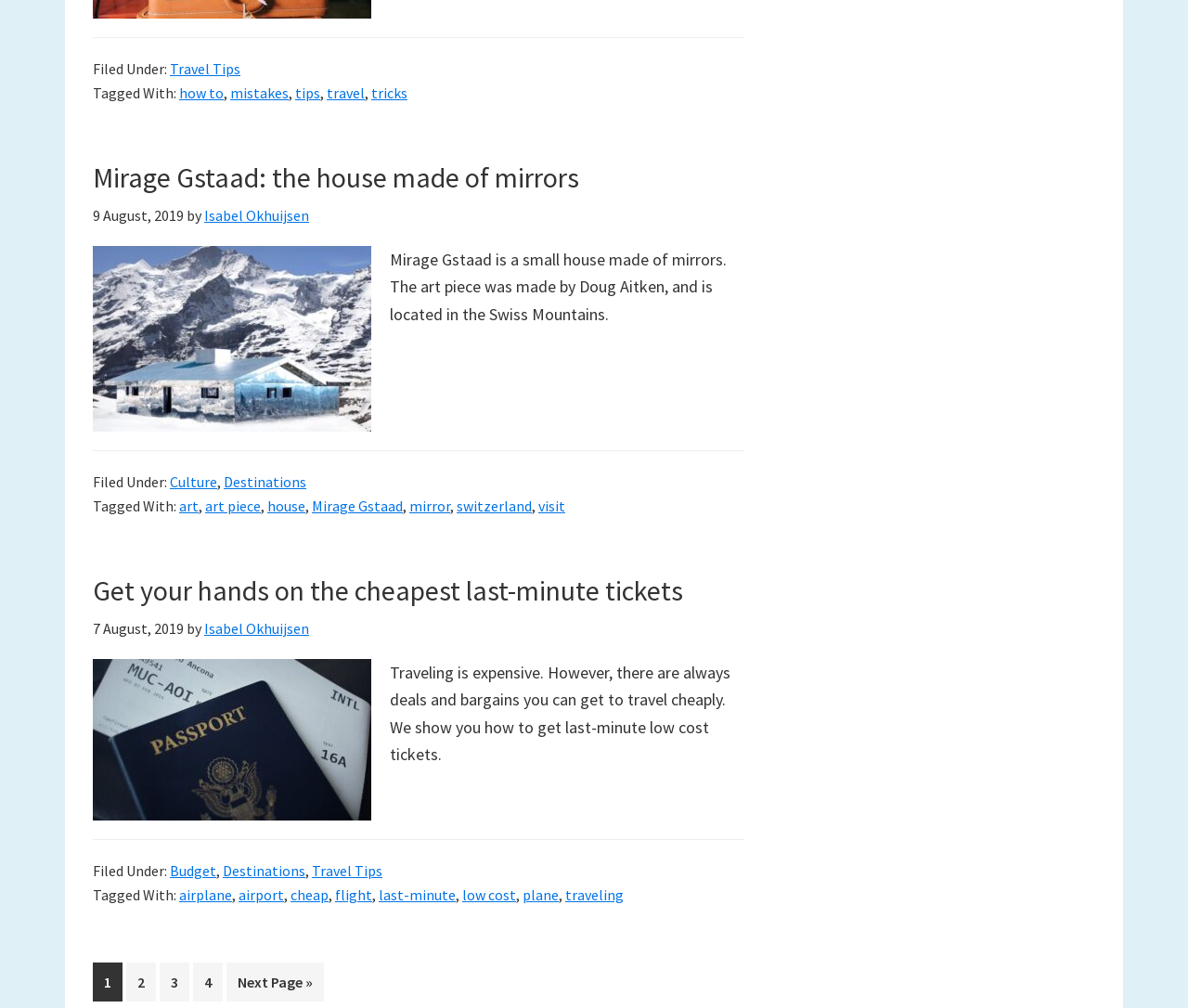What is the date of the second article?
Your answer should be a single word or phrase derived from the screenshot.

7 August, 2019